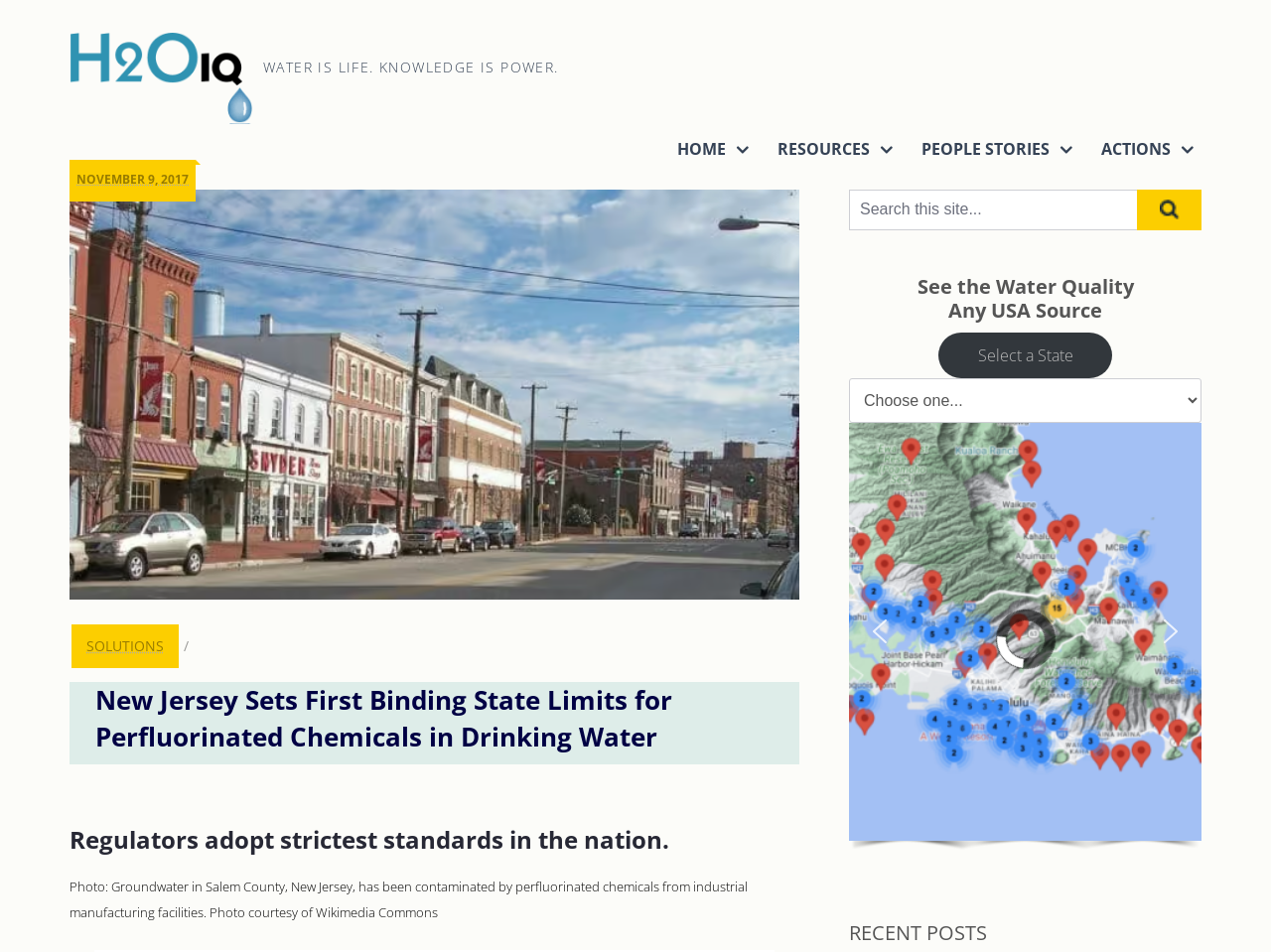Using the elements shown in the image, answer the question comprehensively: What is the name of the website?

The name of the website can be found in the top-left corner of the webpage, where the logotype 'H2O IQ' is displayed.